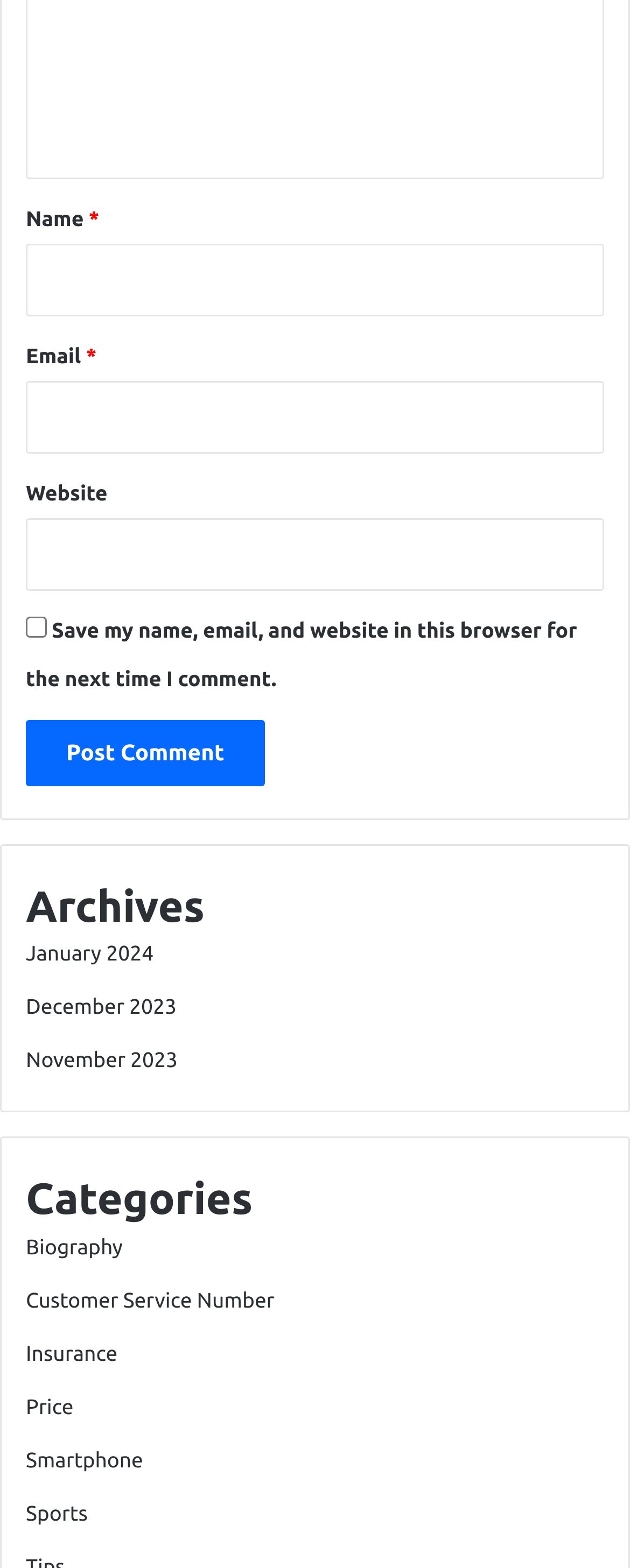Provide the bounding box coordinates of the UI element that matches the description: "November 2023".

[0.041, 0.67, 0.282, 0.684]